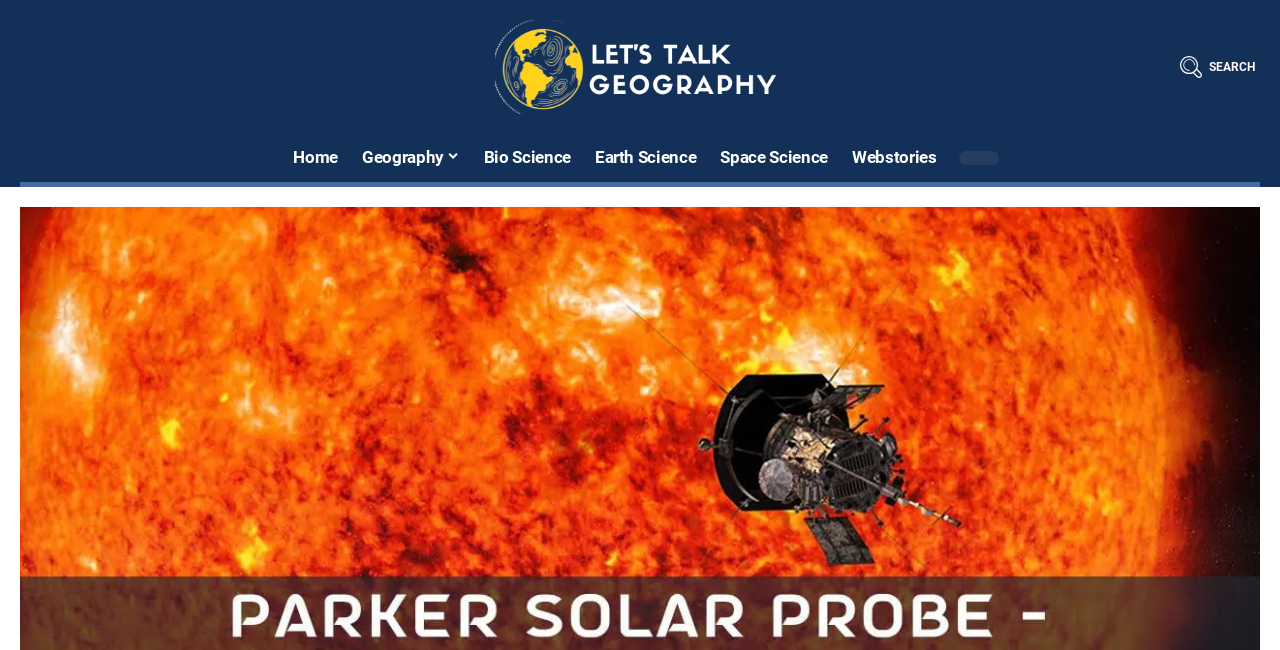Please give a succinct answer using a single word or phrase:
What is the name of the NASA mission?

Parker Solar Probe